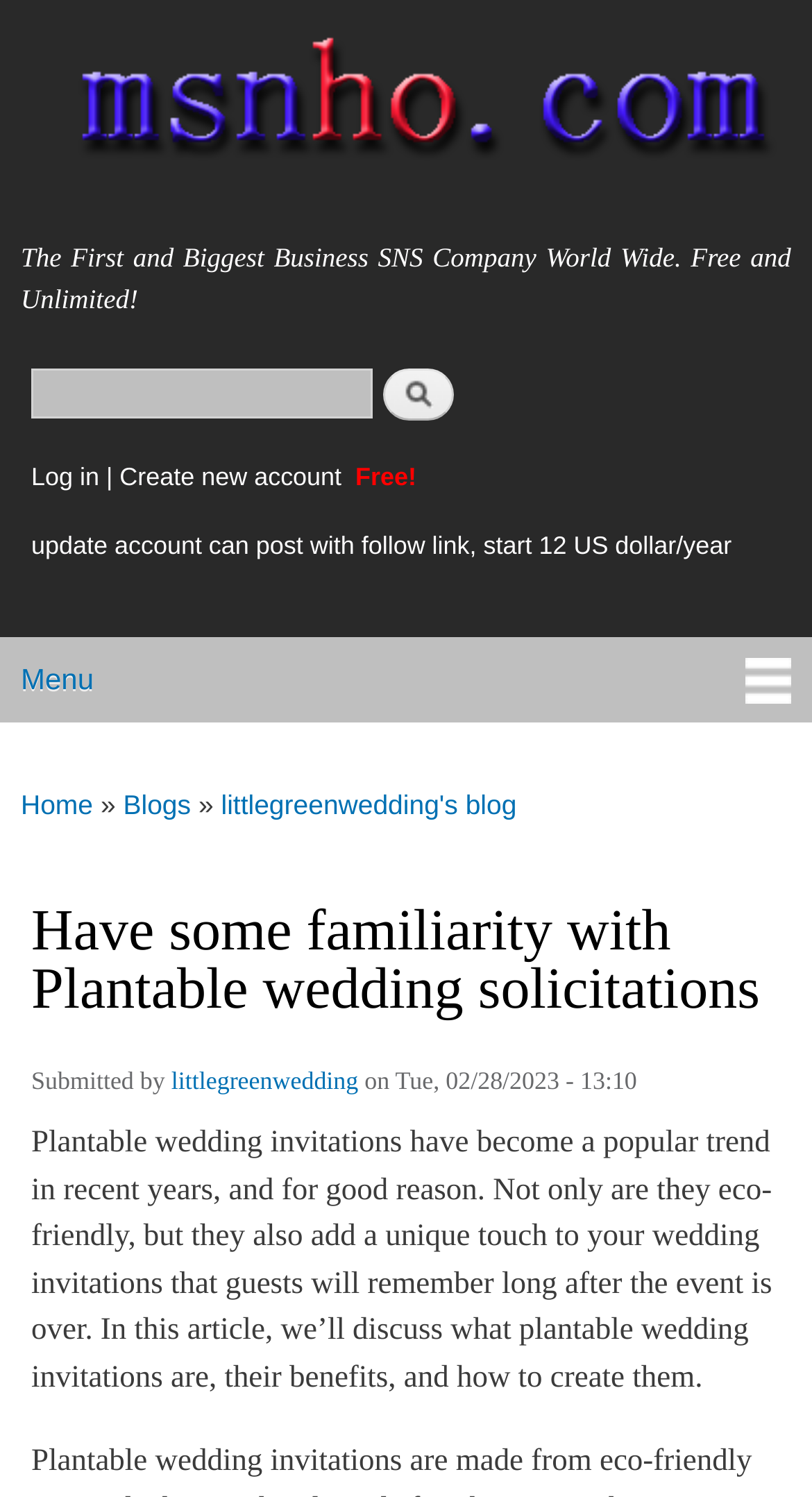Please find the bounding box coordinates of the element that needs to be clicked to perform the following instruction: "Create a new account". The bounding box coordinates should be four float numbers between 0 and 1, represented as [left, top, right, bottom].

[0.147, 0.309, 0.429, 0.329]